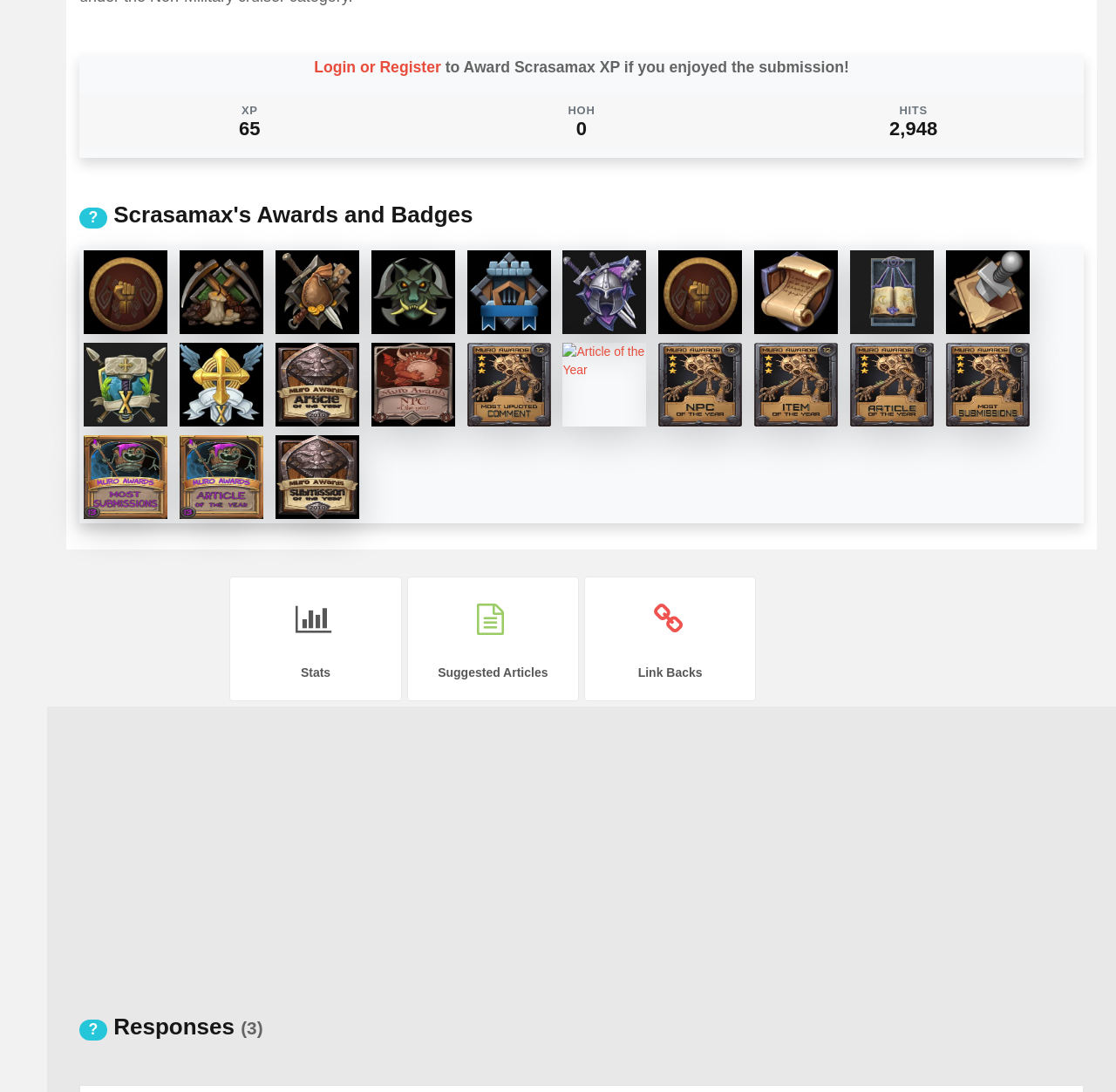Use a single word or phrase to answer this question: 
What is the text above the 'Login or Register' link?

to Award Scrasamax XP if you enjoyed the submission!